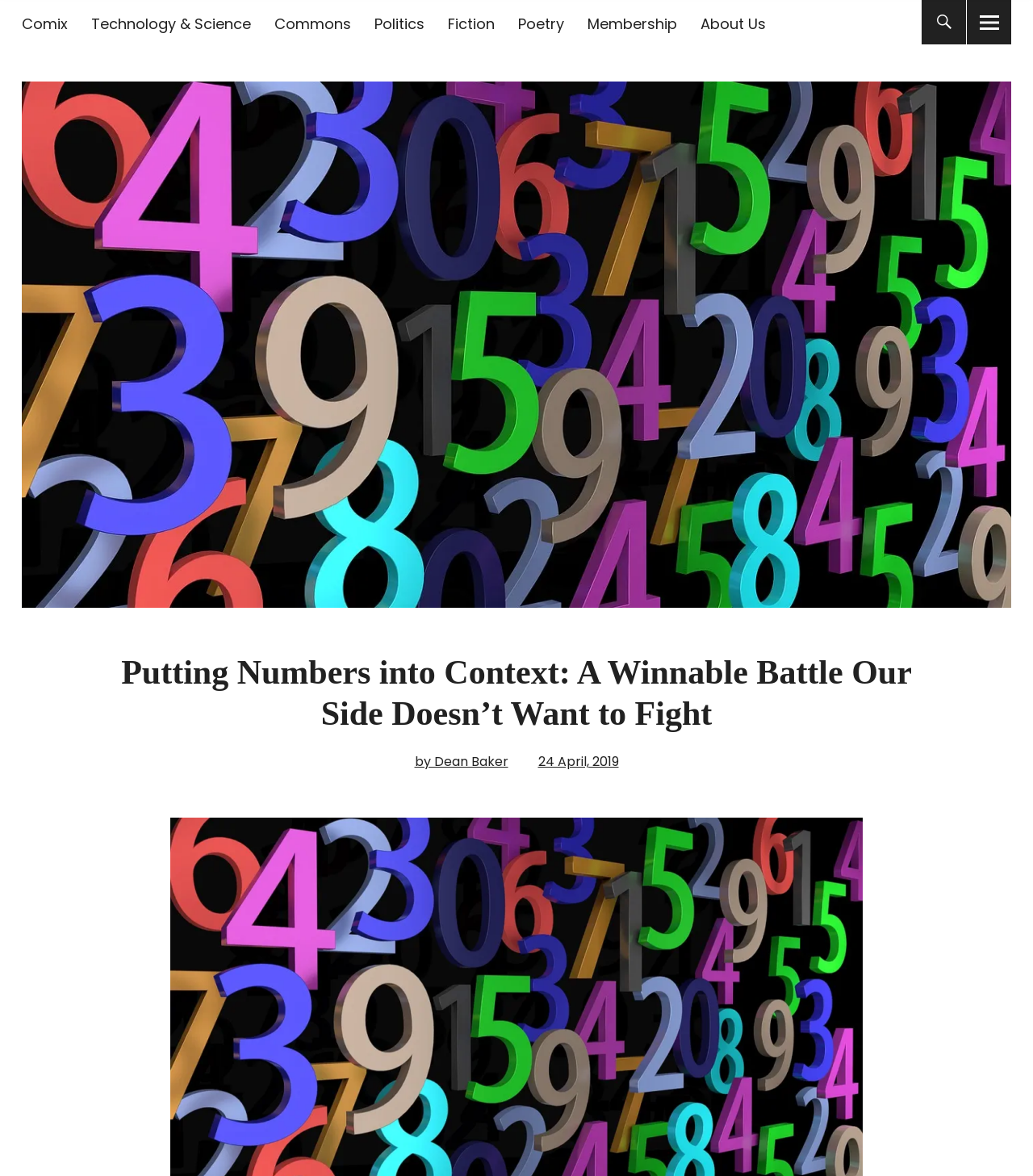Determine the coordinates of the bounding box for the clickable area needed to execute this instruction: "search for something".

[0.892, 0.0, 0.935, 0.038]